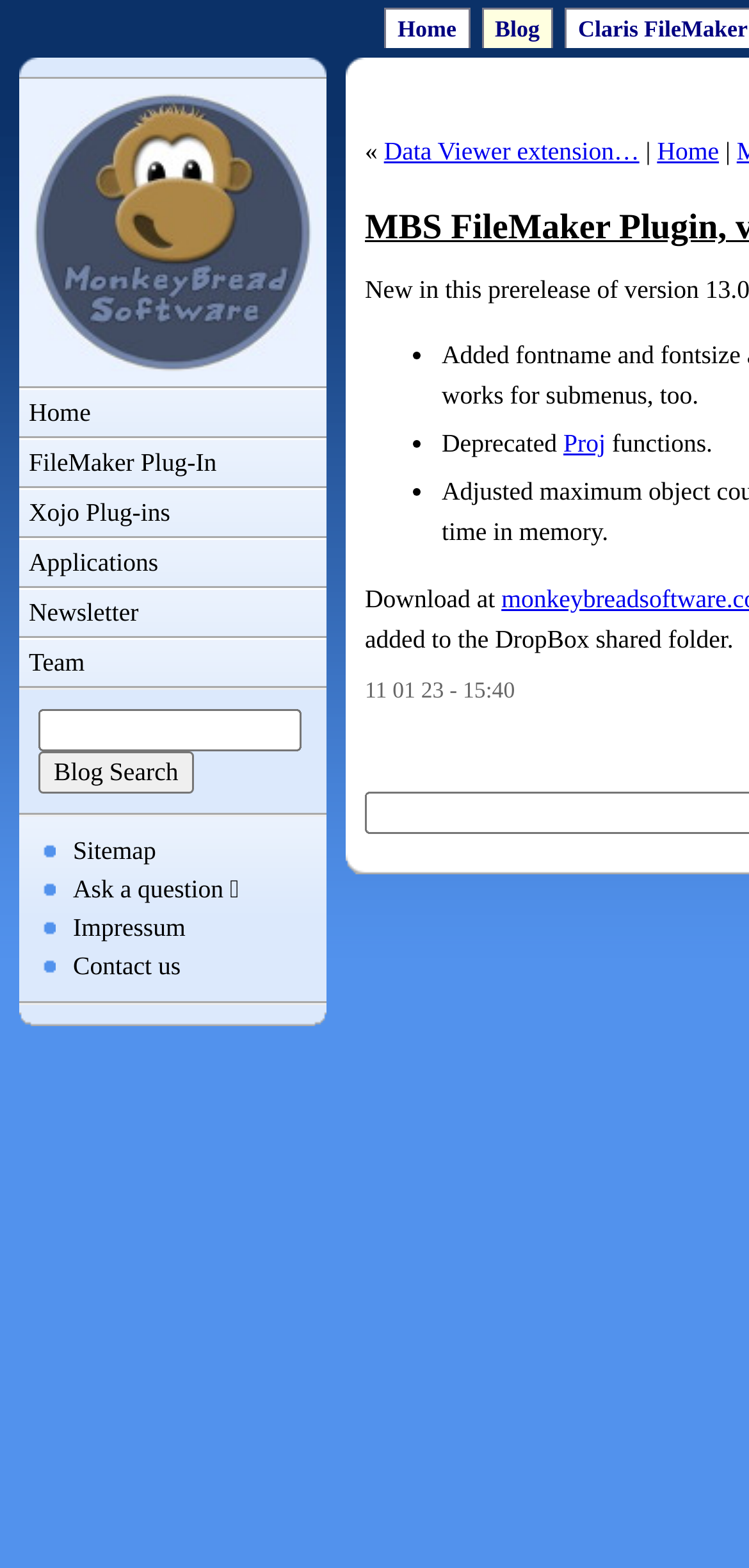Describe all significant elements and features of the webpage.

This webpage is the MBS Blog, specifically focused on the MBS FileMaker Plugin, version 13.0pr7. At the top, there are two main navigation links: "Home" and "Blog". Below these links, there is a breadcrumb navigation section with links to "Data Viewer extension…" and "Home", separated by static text "«" and "|". 

On the left side, there is a vertical menu with links to "Home", "FileMaker Plug-In", "Xojo Plug-ins", "Applications", "Newsletter", and "Team". Below this menu, there is a search box with a "Blog Search" button.

The main content area has a list of blog posts, each marked with a bullet point. The first post has a link to "Proj" and mentions "Deprecated functions." Below this list, there is a static text "Download at" and a timestamp "11 01 23 - 15:40".

At the bottom, there are additional links to "Sitemap", "Ask a question" (accompanied by a speech bubble icon), "Impressum", and "Contact us".